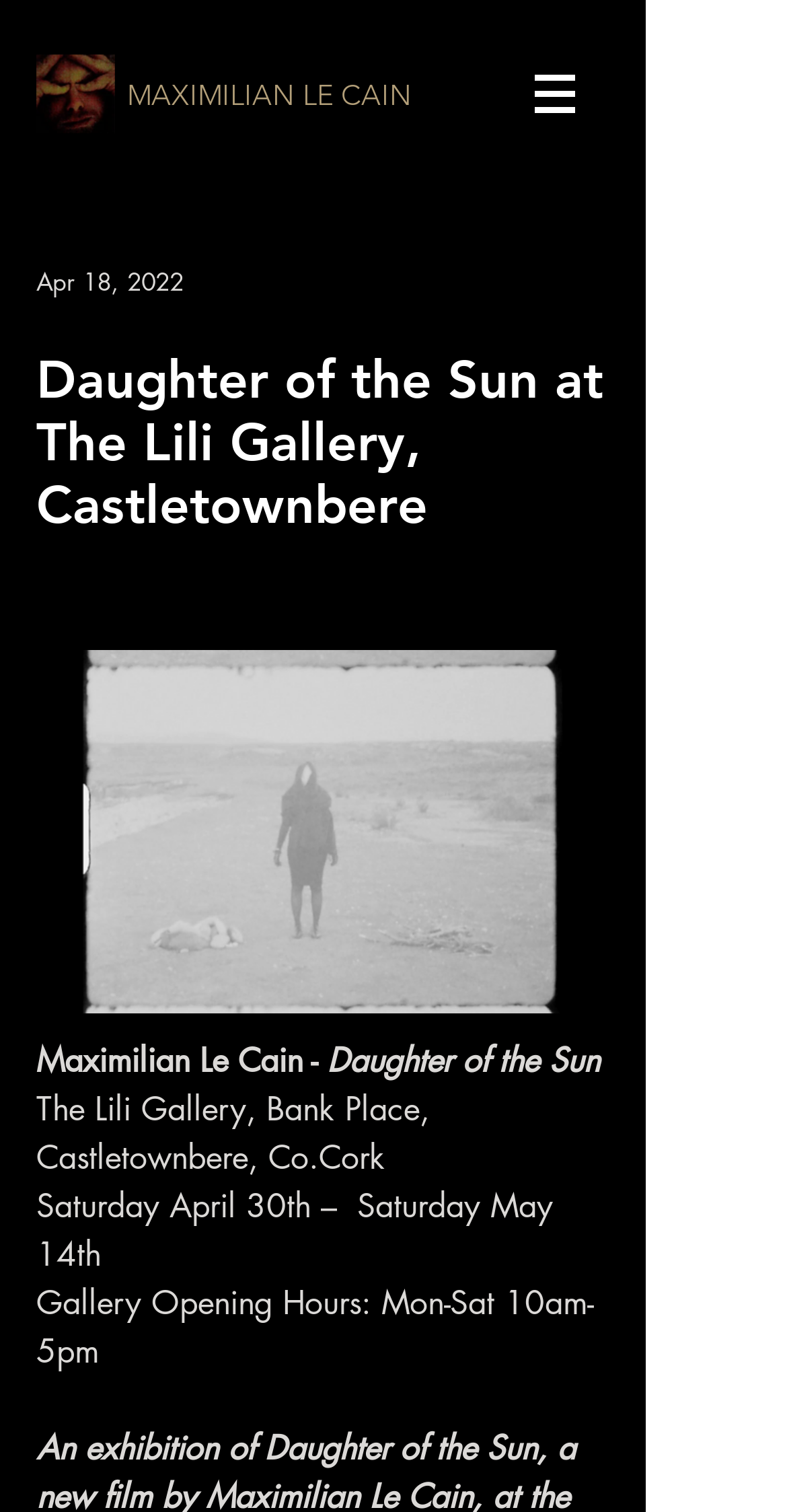Create a detailed summary of all the visual and textual information on the webpage.

The webpage appears to be an exhibition announcement for "Daughter of the Sun" by Maximilian Le Cain at The Lili Gallery in Castletownbere, Co. Cork. 

At the top left of the page, there is a small image. Next to it, on the same horizontal level, is a link to the artist's name, "MAXIMILIAN LE CAIN". 

On the top right, there is a navigation menu labeled "Site" with a button that has a popup menu. The menu button is accompanied by a small image. 

Below the navigation menu, there is a heading that spans most of the page's width, announcing the exhibition "Daughter of the Sun at The Lili Gallery, Castletownbere". 

Under the heading, there is a section with several lines of text. The first line reads "Maximilian Le Cain -" followed by "Daughter of the Sun" on the same line, slightly to the right. Below this, there is the exhibition location, "The Lili Gallery, Bank Place, Castletownbere, Co.Cork". The next line announces the exhibition dates, "Saturday April 30th – Saturday May 14th", and the final line lists the "Gallery Opening Hours: Mon-Sat 10am-5pm".